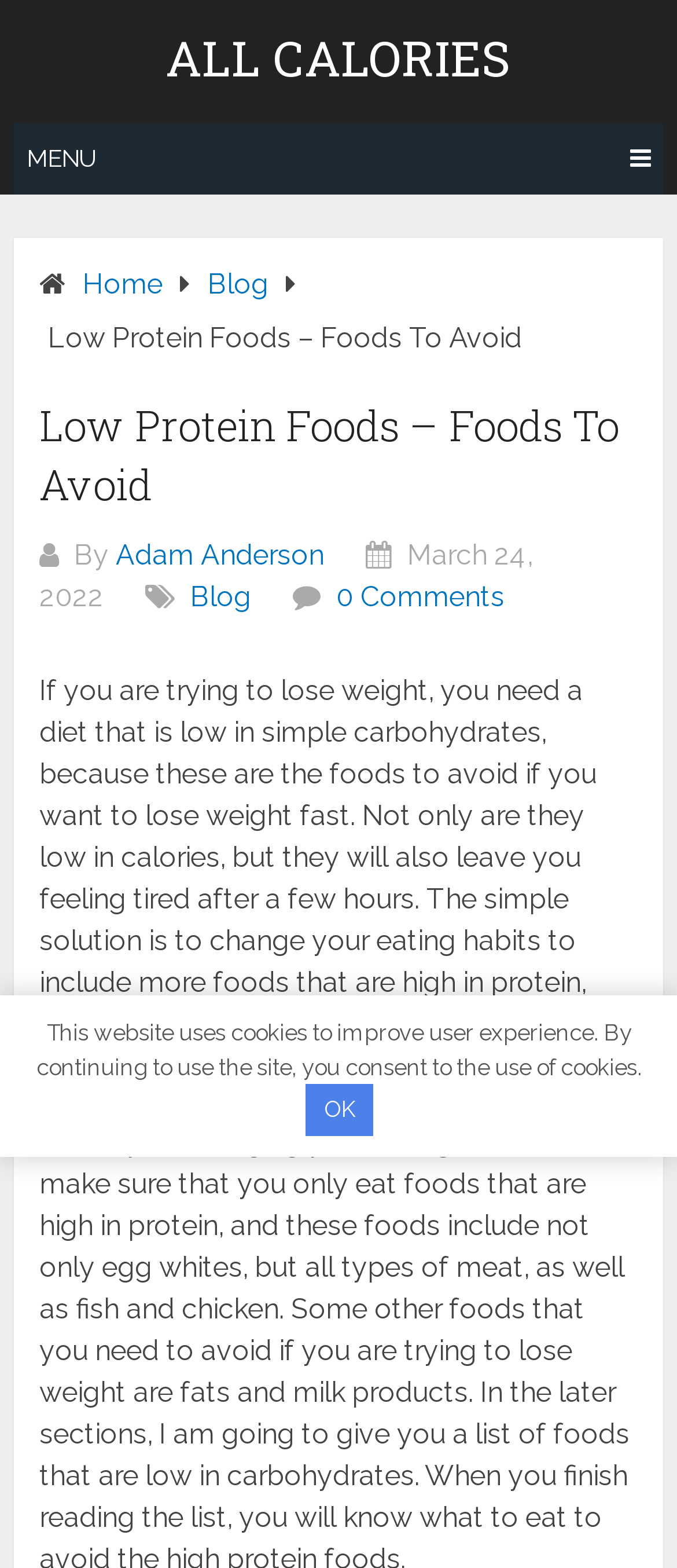Locate the bounding box for the described UI element: "All Calories". Ensure the coordinates are four float numbers between 0 and 1, formatted as [left, top, right, bottom].

[0.245, 0.022, 0.755, 0.053]